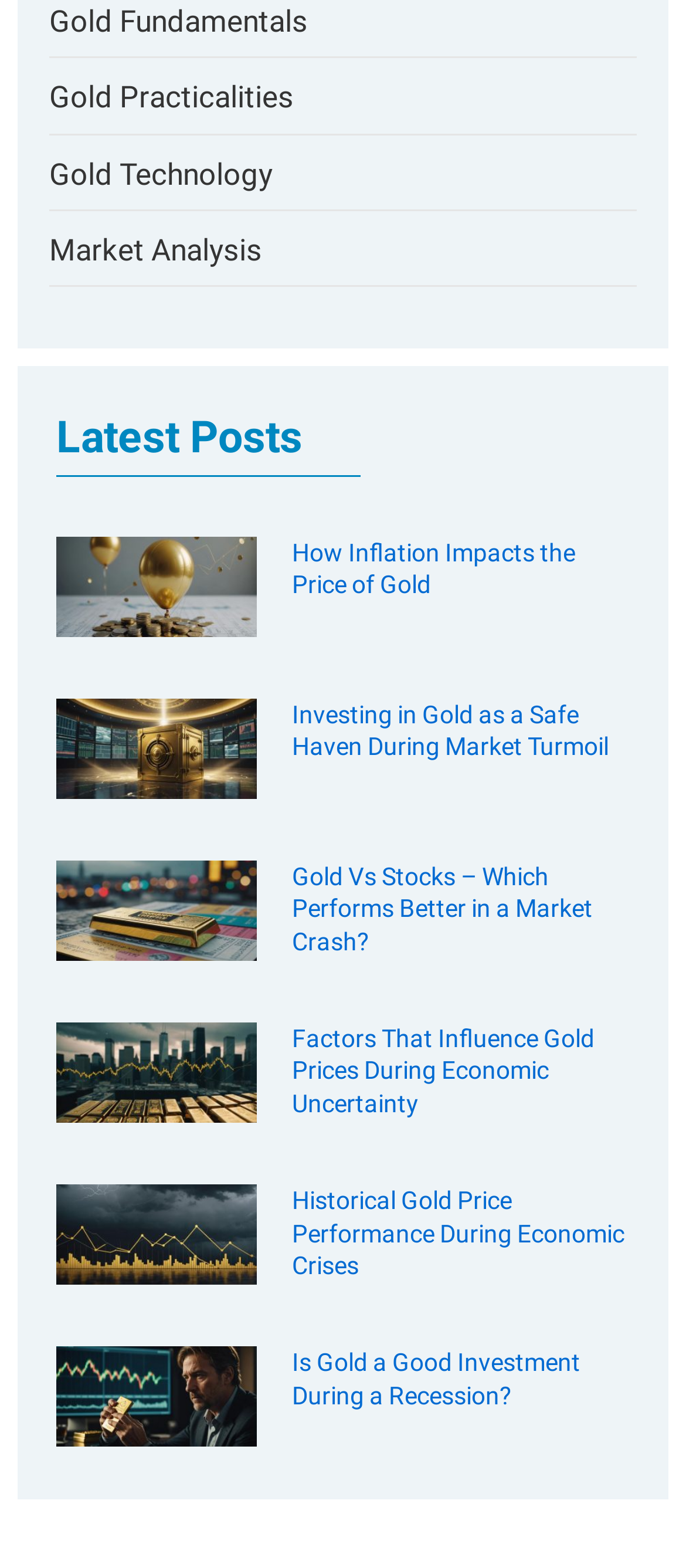Pinpoint the bounding box coordinates of the clickable element to carry out the following instruction: "View 'Investing in Gold as a Safe Haven During Market Turmoil'."

[0.426, 0.446, 0.918, 0.487]